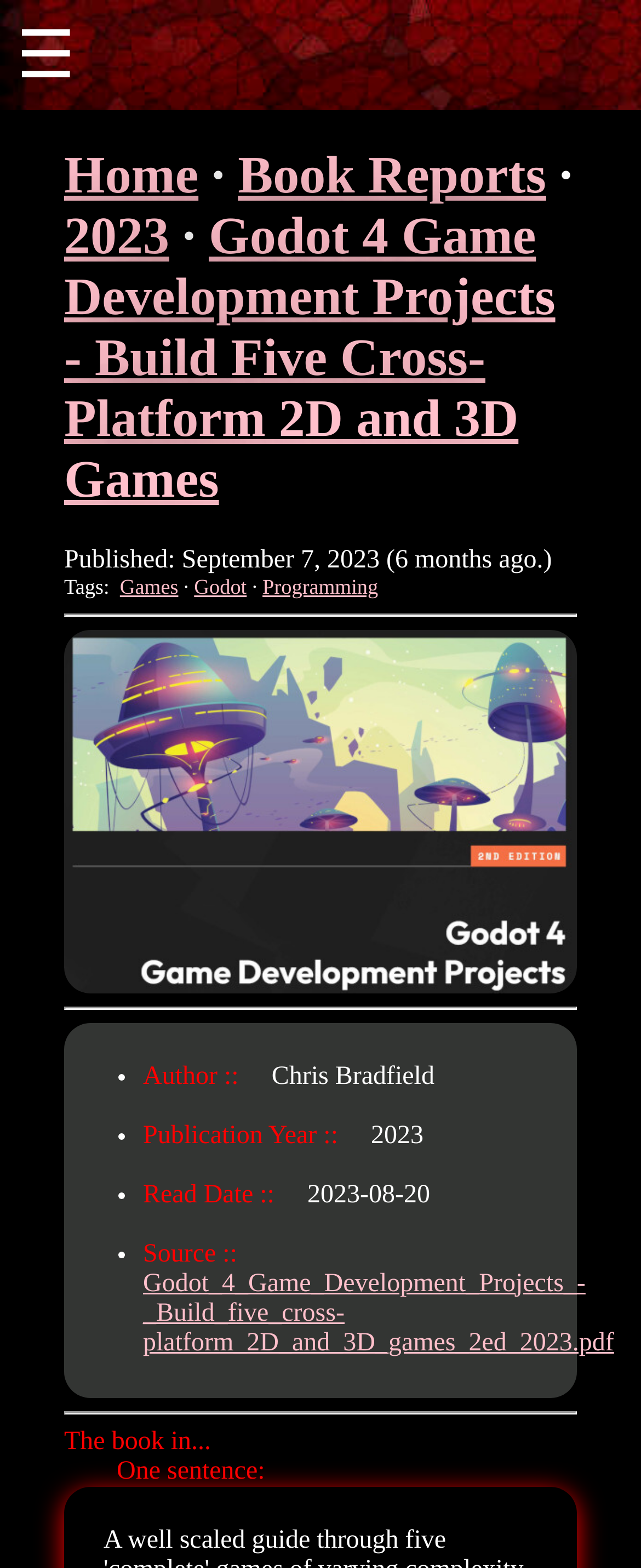What is the read date of the book?
Use the information from the screenshot to give a comprehensive response to the question.

I found the read date by looking at the list of details about the book, where it says 'Read Date :: 2023-08-20'.